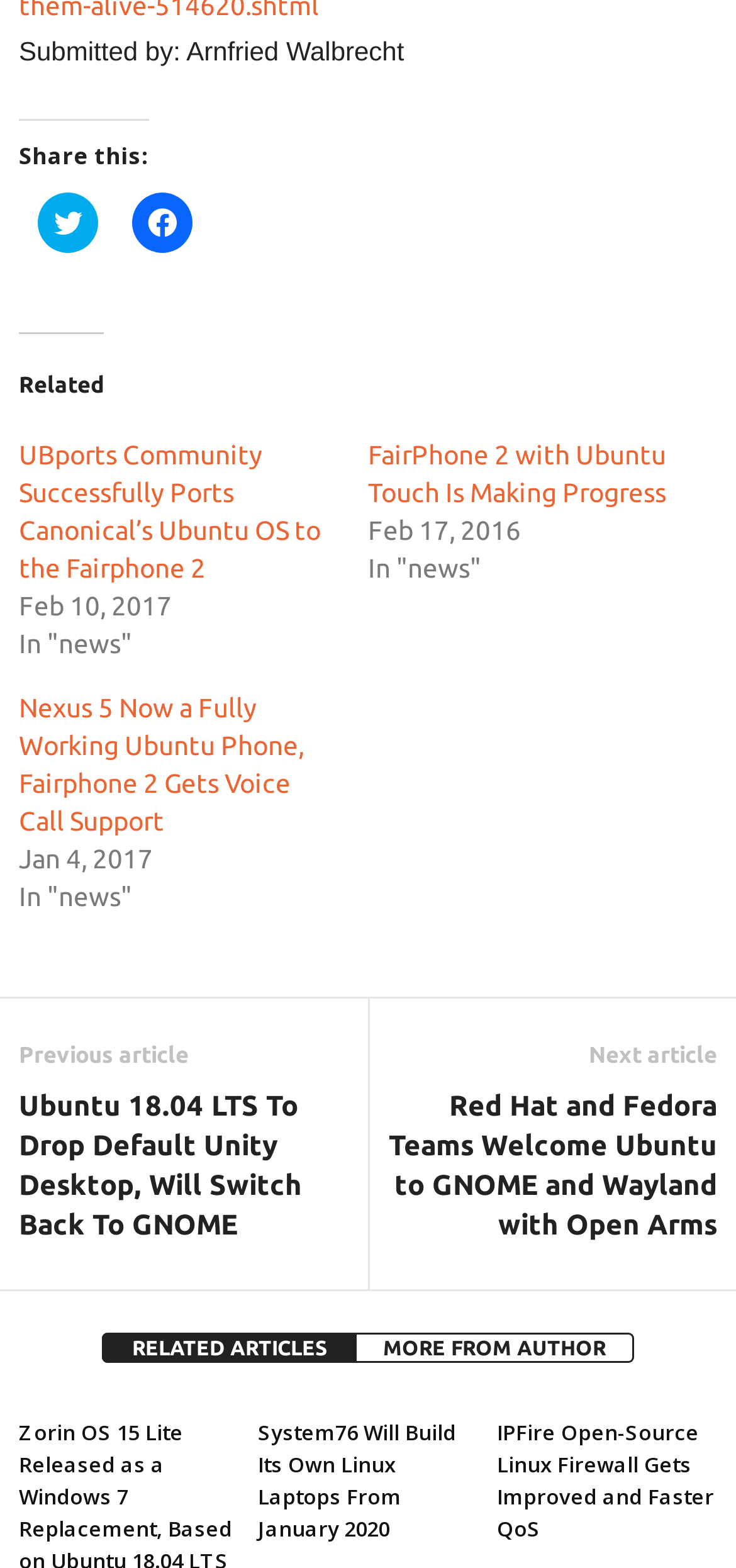What is the name of the person who submitted the article?
Could you please answer the question thoroughly and with as much detail as possible?

The answer can be found in the static text element 'Submitted by: Arnfried Walbrecht' at the top of the webpage, which indicates the author of the article.